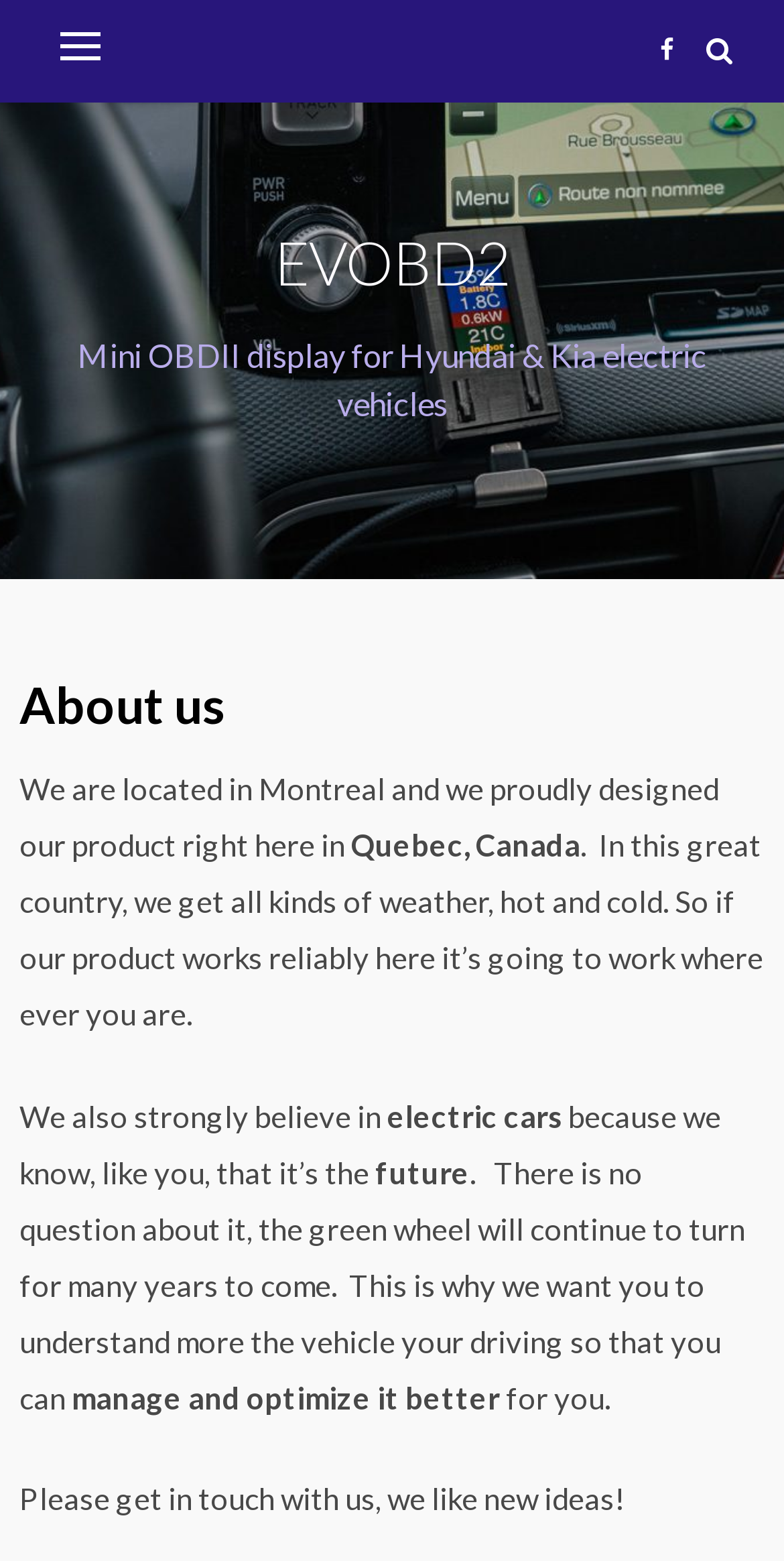What type of vehicles does EVOBD2 support?
Offer a detailed and exhaustive answer to the question.

The answer can be found in the subtitle 'Mini OBDII display for Hyundai & Kia electric vehicles'. This text indicates that EVOBD2 is designed for Hyundai and Kia electric vehicles.